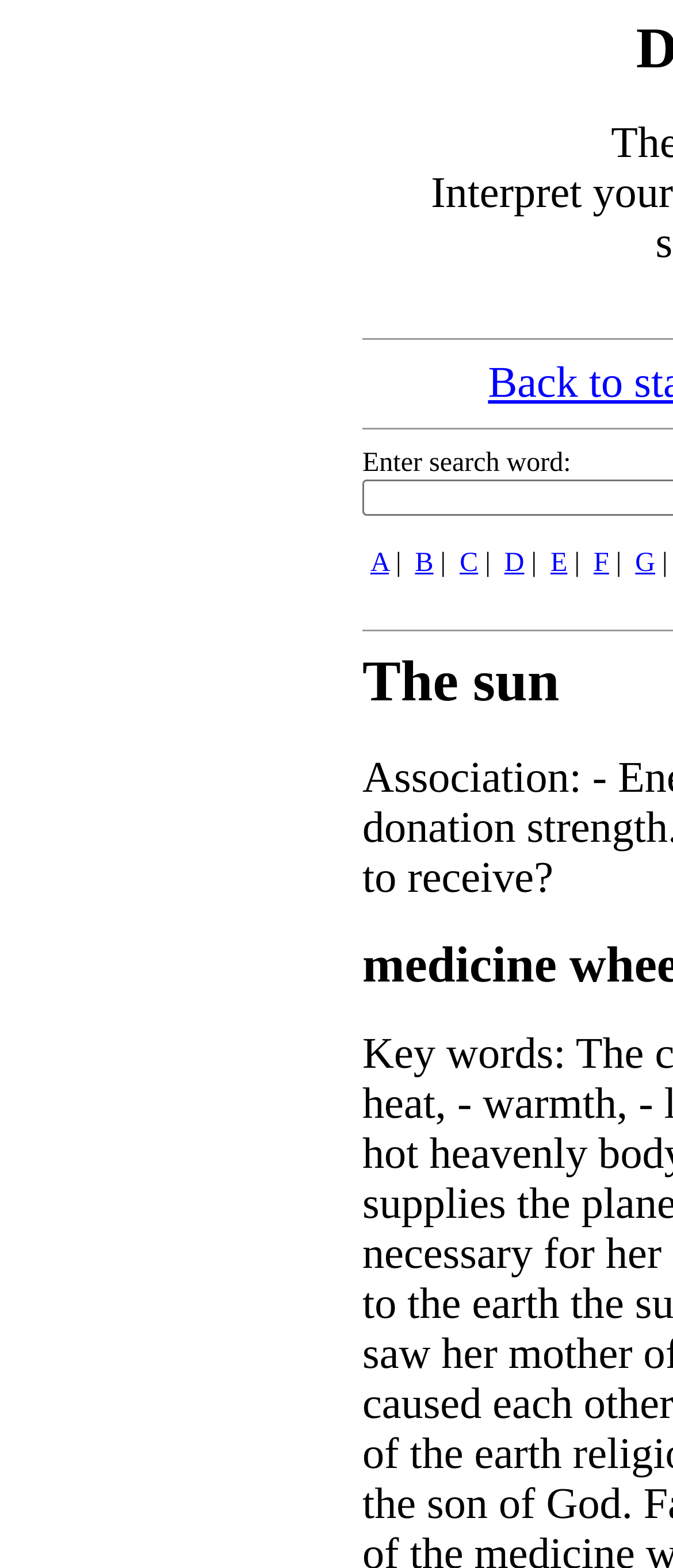Locate the bounding box coordinates of the area where you should click to accomplish the instruction: "click on advertisement link B".

[0.617, 0.35, 0.644, 0.369]